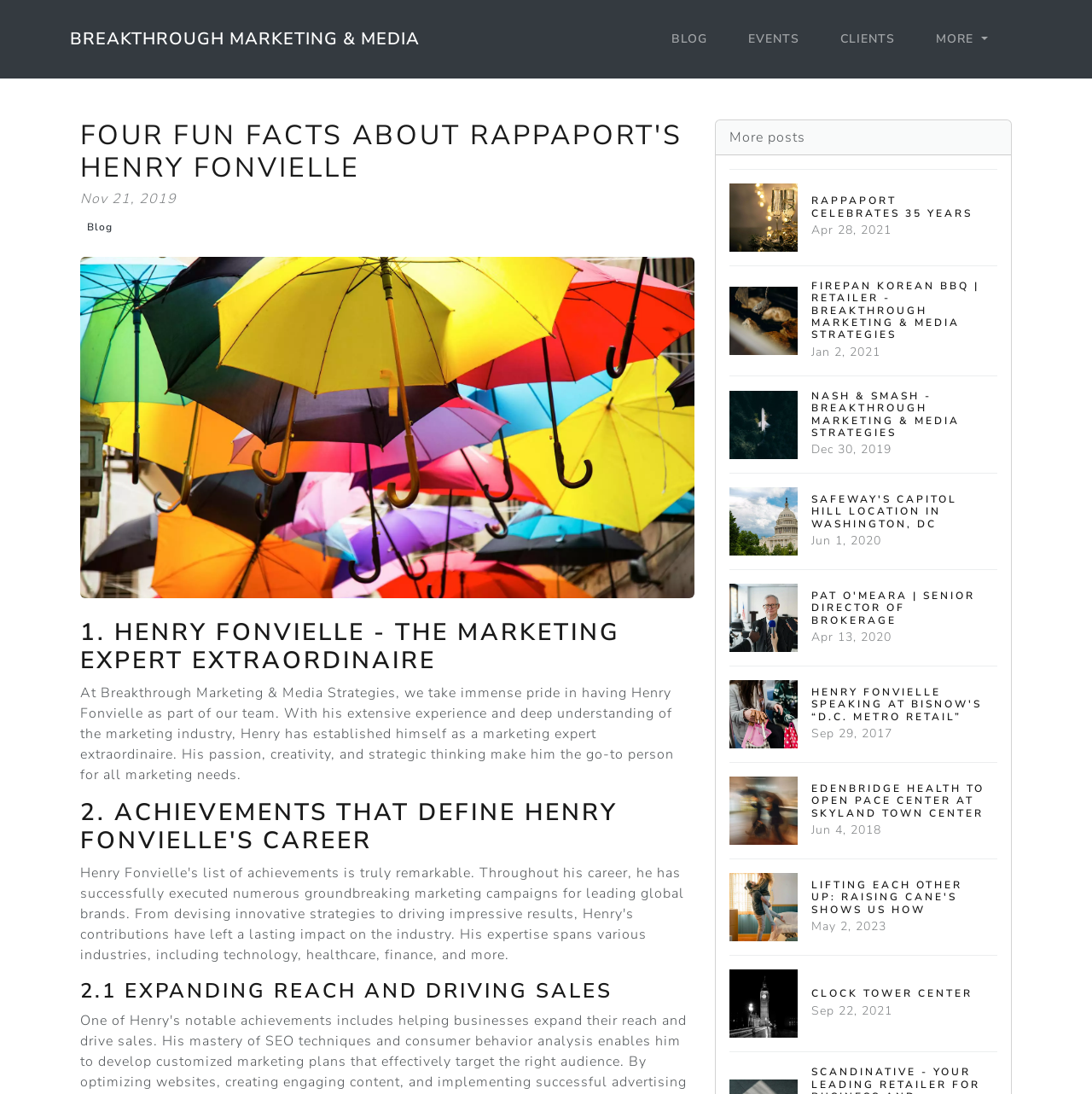Specify the bounding box coordinates of the area to click in order to follow the given instruction: "View more posts."

[0.668, 0.117, 0.738, 0.134]